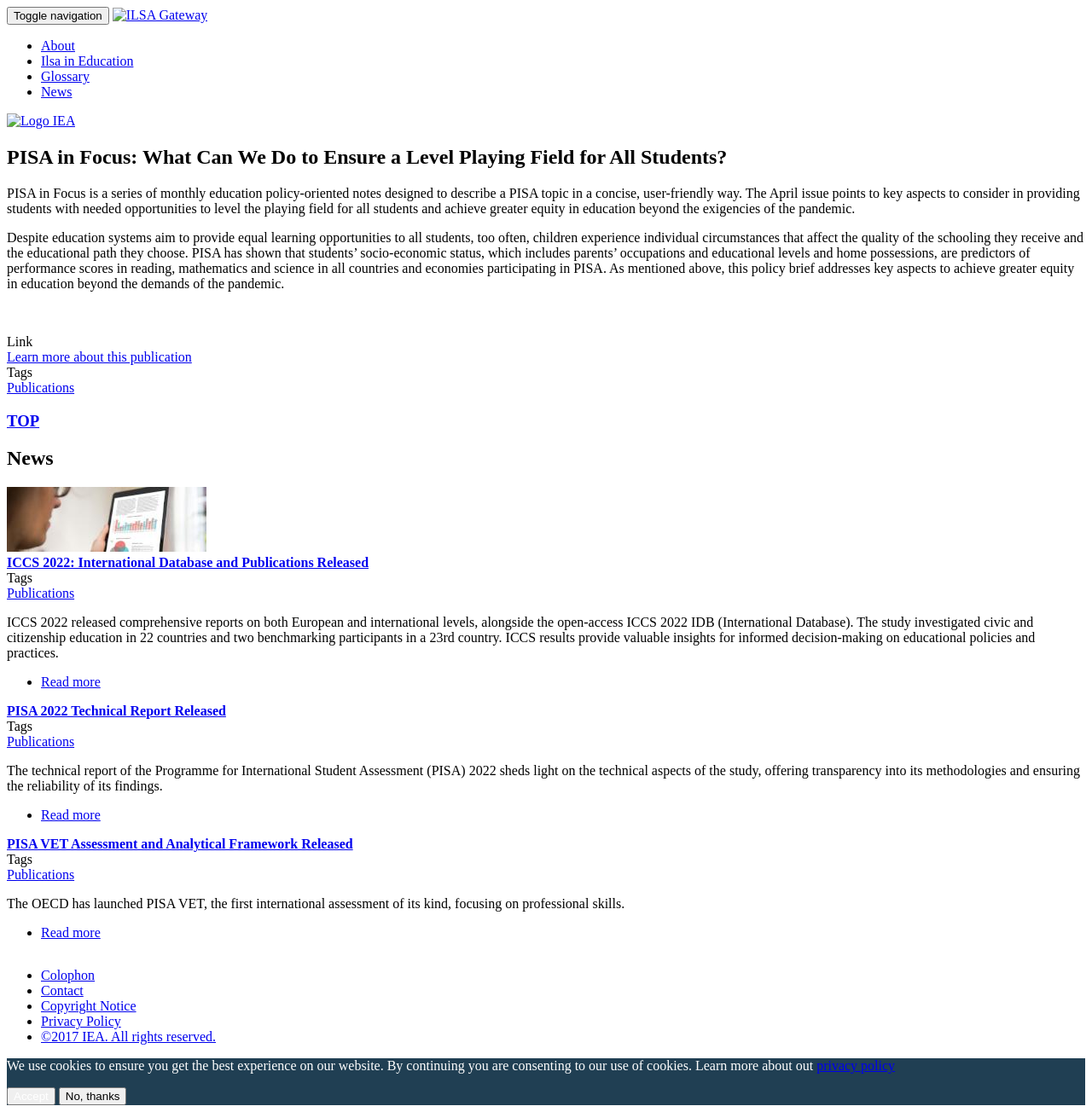Bounding box coordinates are specified in the format (top-left x, top-left y, bottom-right x, bottom-right y). All values are floating point numbers bounded between 0 and 1. Please provide the bounding box coordinate of the region this sentence describes: PISA 2022 Technical Report Released

[0.006, 0.633, 0.207, 0.646]